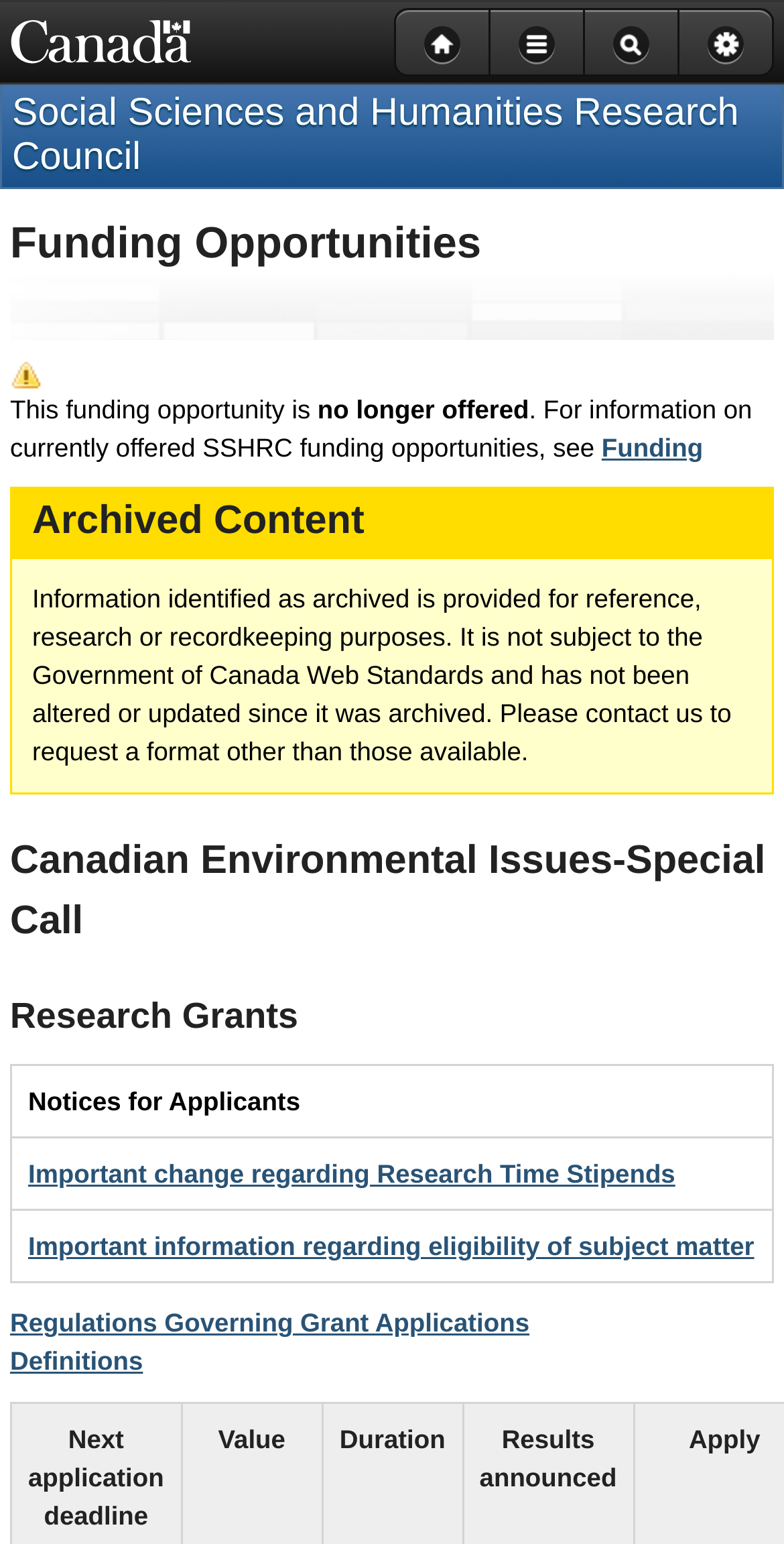Locate the bounding box coordinates of the area that needs to be clicked to fulfill the following instruction: "Learn about Industries". The coordinates should be in the format of four float numbers between 0 and 1, namely [left, top, right, bottom].

None